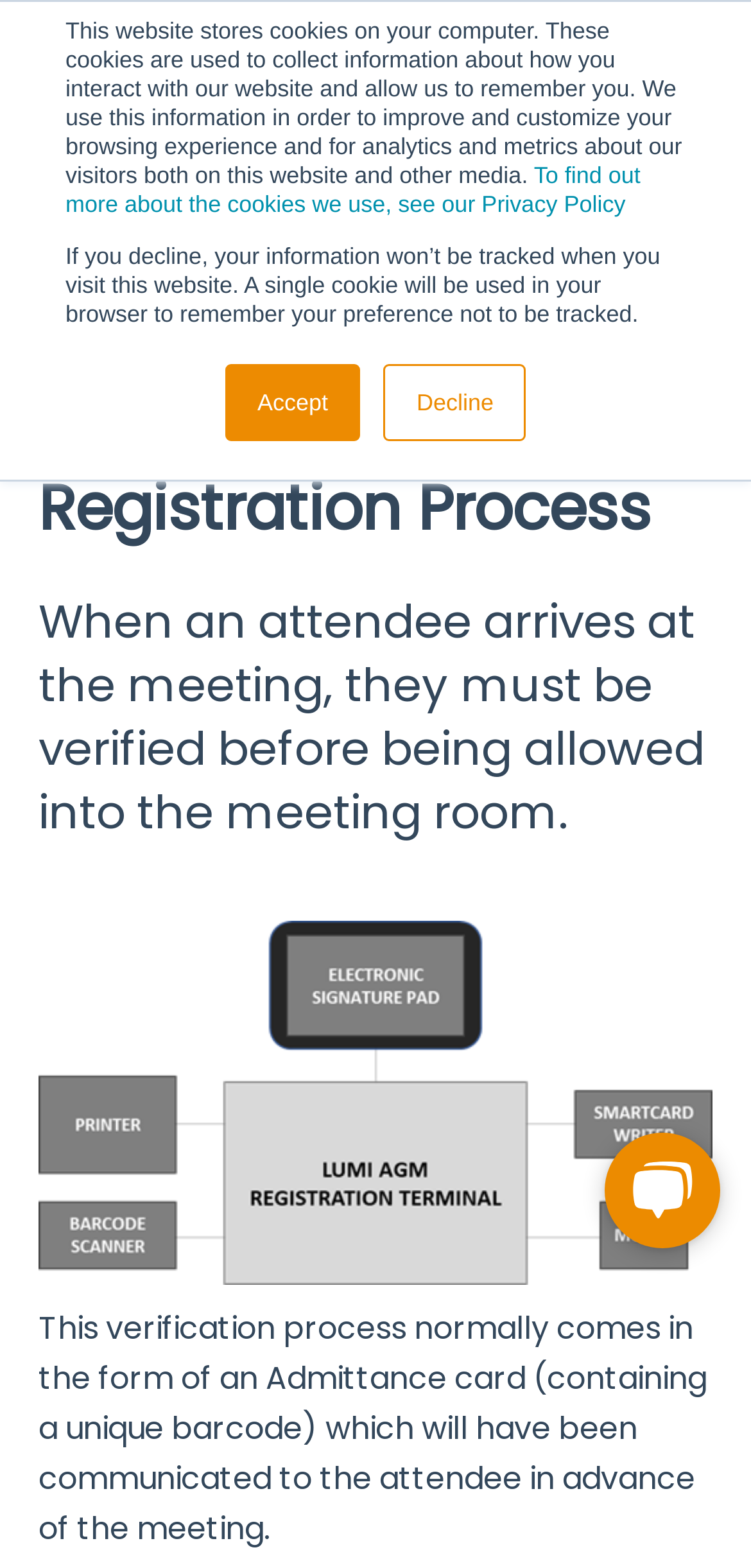Generate a thorough caption that explains the contents of the webpage.

The webpage is about the Signature Capture Registration Process, which is focused on verifying attendees before allowing them into a meeting room. At the top of the page, there is a company logo and a navigation menu with options to open the main navigation menu and select languages. Below the navigation menu, there is a heading that reads "Signature Capture Registration Process" and a subheading that explains the verification process.

On the left side of the page, there is a vertical menu with links to various sections, including "About", "Connect", "Getting Started", and others. The menu takes up the entire left side of the page, from top to bottom.

In the main content area, there is a section that explains the verification process, which normally involves an Admittance card with a unique barcode. Below this section, there is an image that takes up most of the width of the page.

At the top of the page, there is a notification about cookies and privacy policy, with options to accept or decline. There is also a link to the company's privacy policy.

In the bottom right corner of the page, there is a chat widget that allows users to interact with the website.

Overall, the webpage is focused on explaining the Signature Capture Registration Process and providing links to related sections, with a prominent notification about cookies and privacy policy at the top.